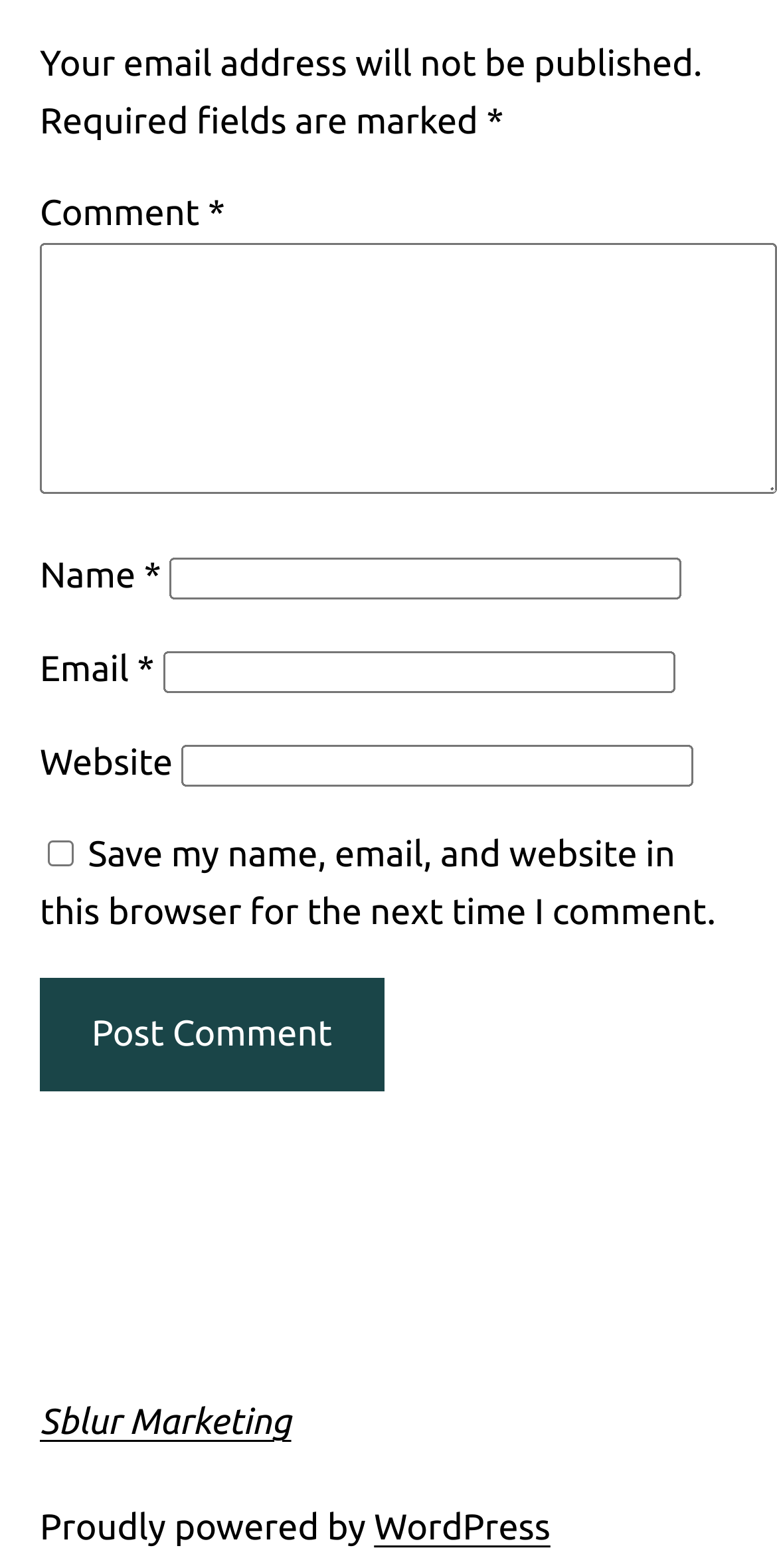Carefully observe the image and respond to the question with a detailed answer:
What is the label of the first textbox?

The first textbox is located below the static text 'Comment' and has a required field indicator '*', indicating that it is a required field for submitting a comment.